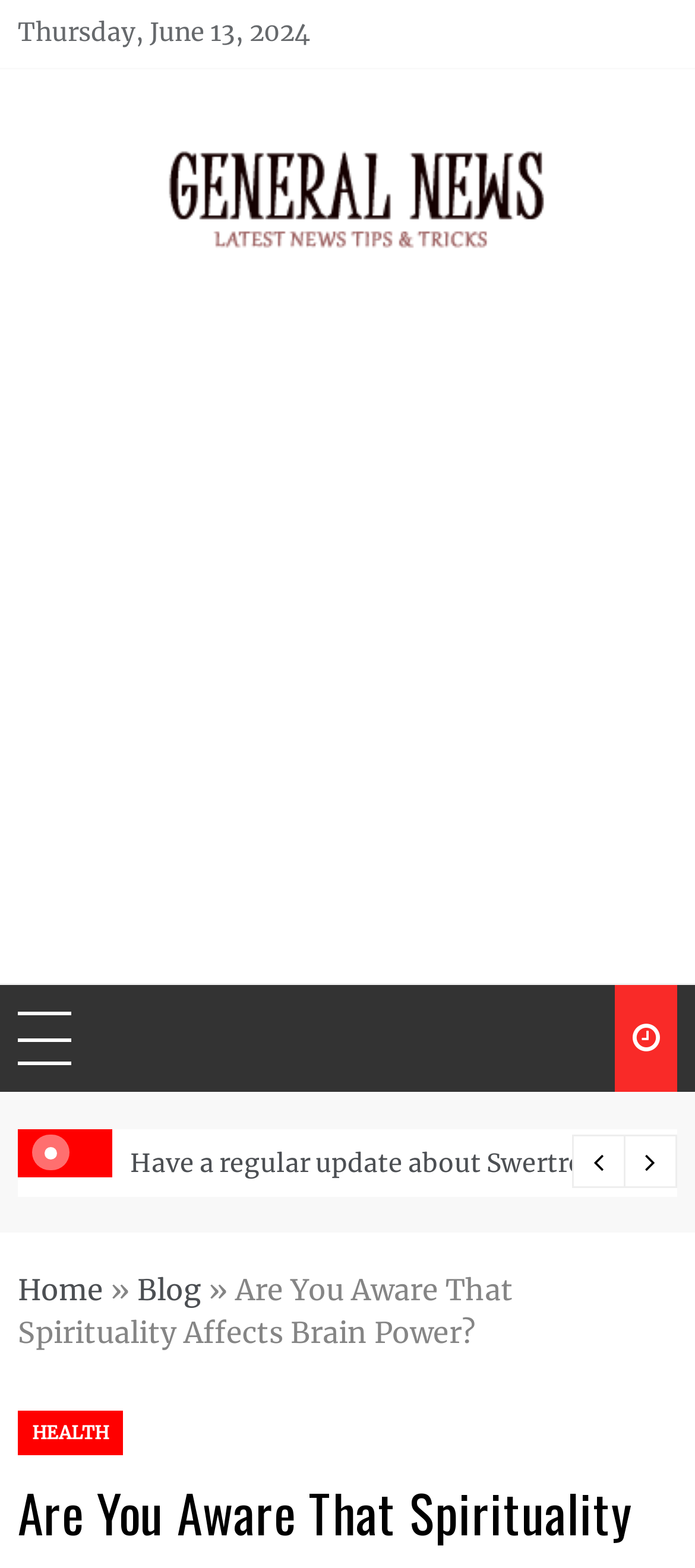How many social media buttons are there?
Answer the question with just one word or phrase using the image.

3